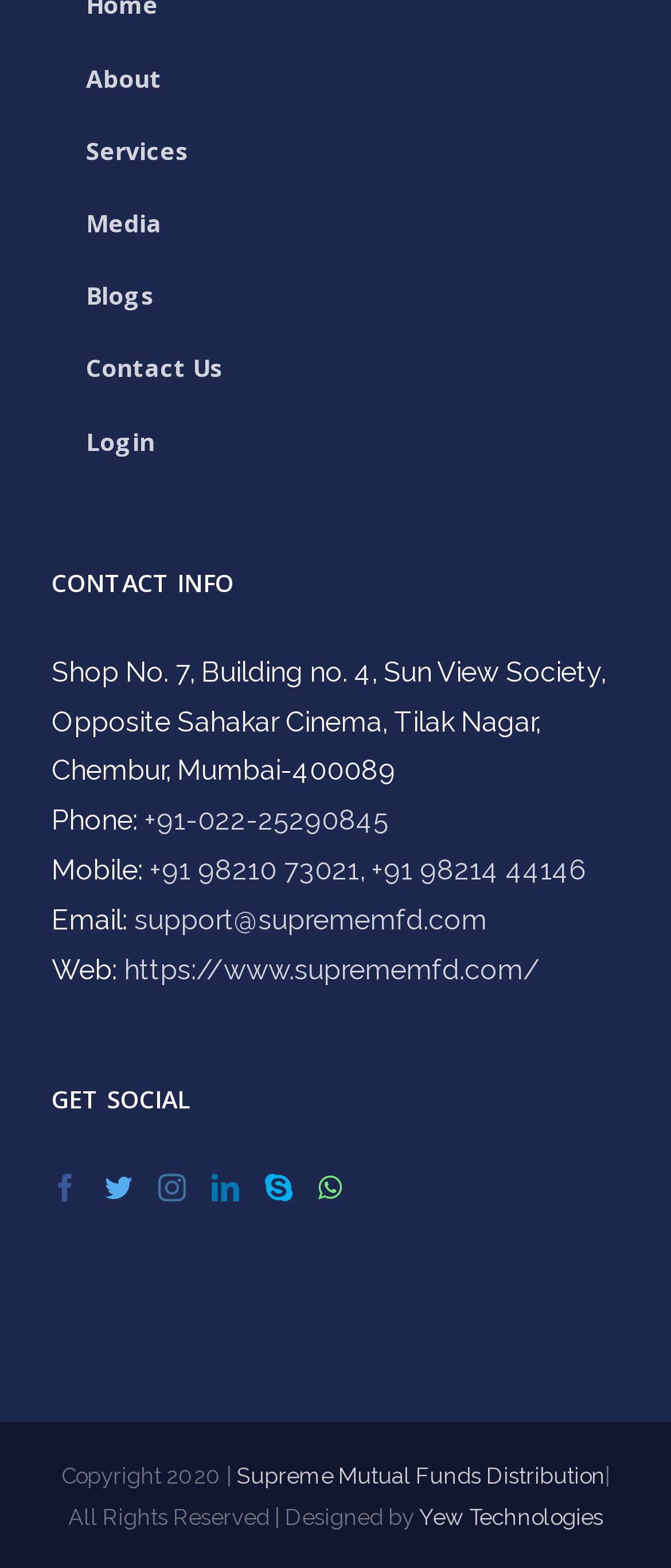Determine the bounding box coordinates of the region to click in order to accomplish the following instruction: "Send an email to support". Provide the coordinates as four float numbers between 0 and 1, specifically [left, top, right, bottom].

[0.2, 0.576, 0.726, 0.597]